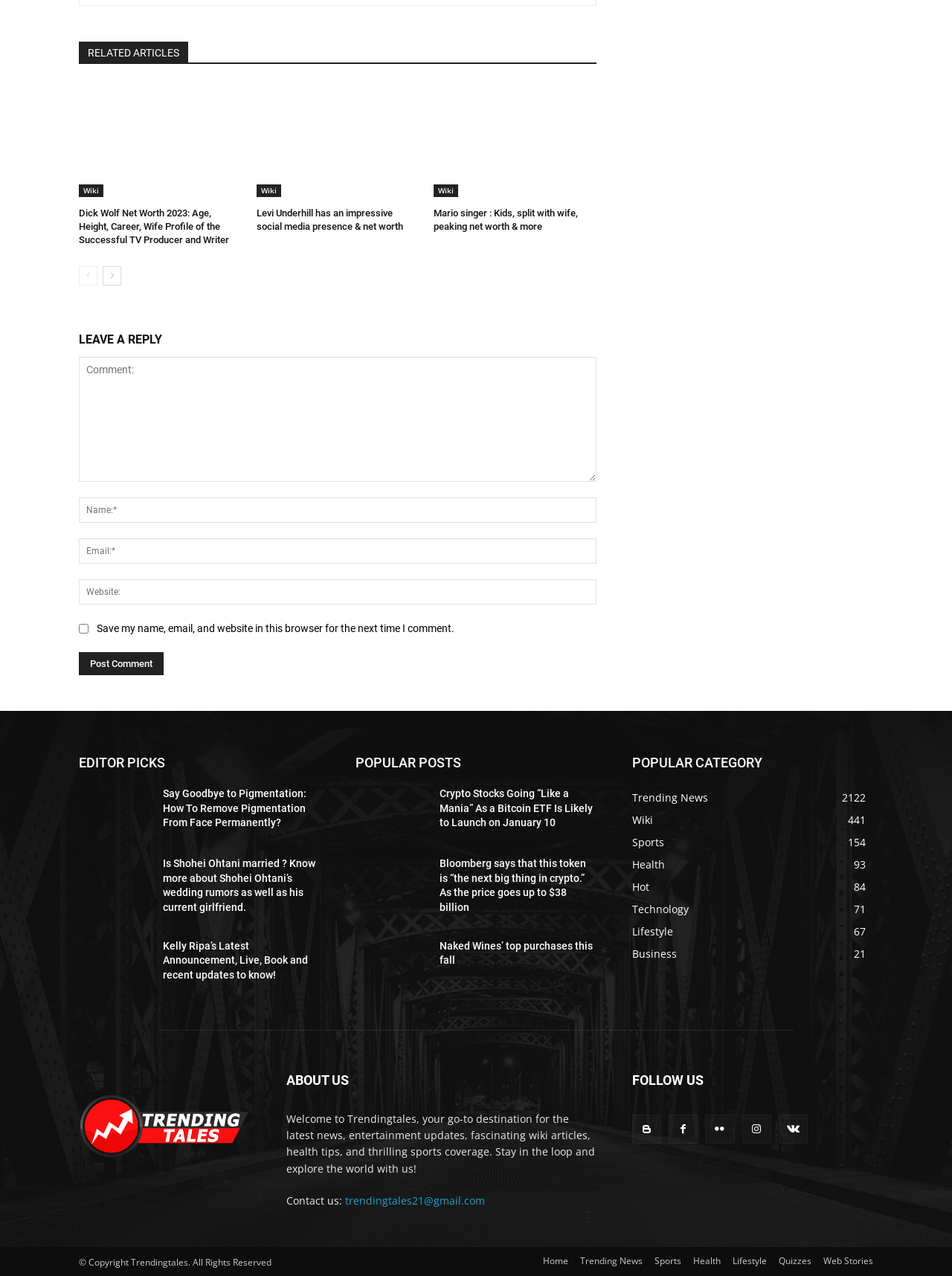Please determine the bounding box coordinates of the element to click on in order to accomplish the following task: "Click on the 'POPULAR CATEGORY' heading". Ensure the coordinates are four float numbers ranging from 0 to 1, i.e., [left, top, right, bottom].

[0.664, 0.589, 0.917, 0.607]